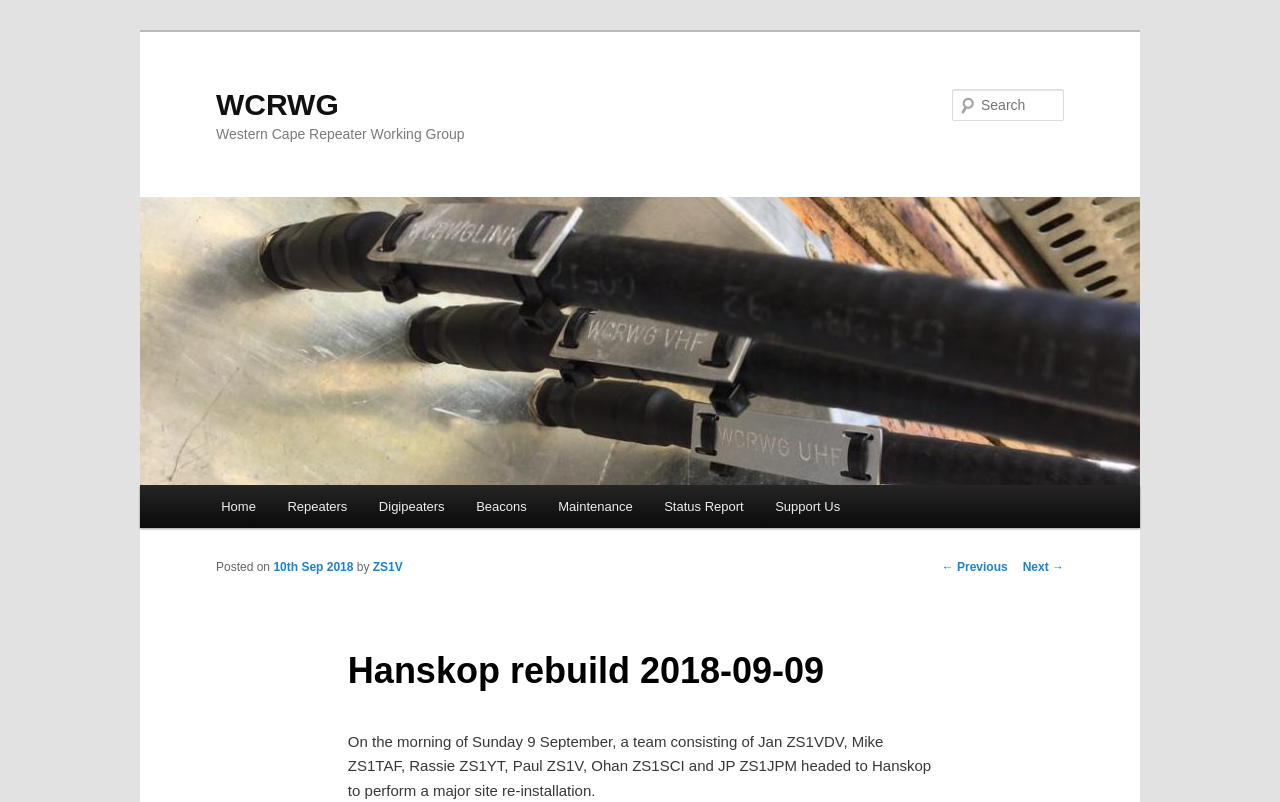Respond to the question below with a single word or phrase: What is the purpose of the search box?

To search